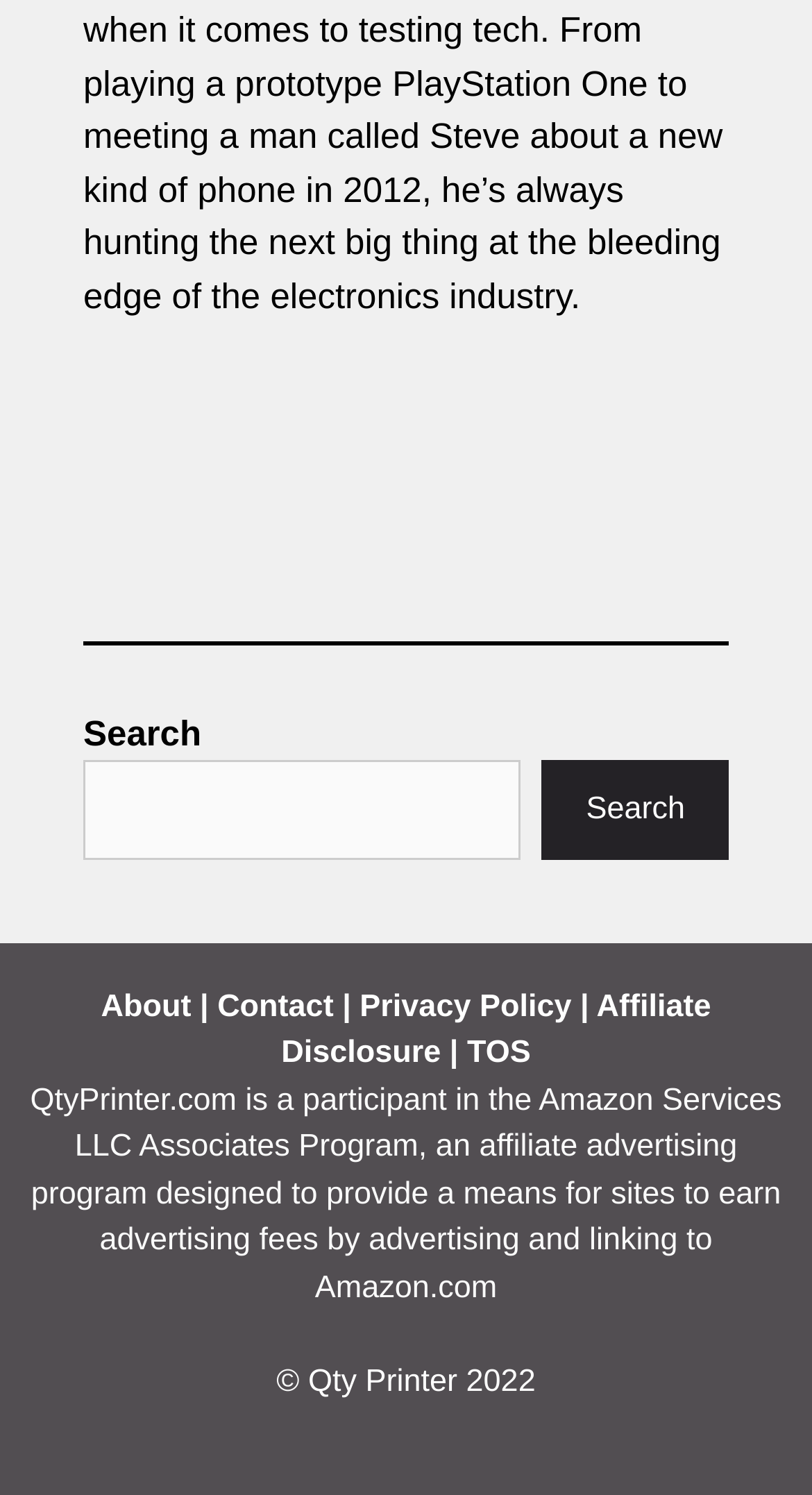Determine the bounding box for the UI element described here: "parent_node: Search name="s"".

[0.103, 0.509, 0.642, 0.575]